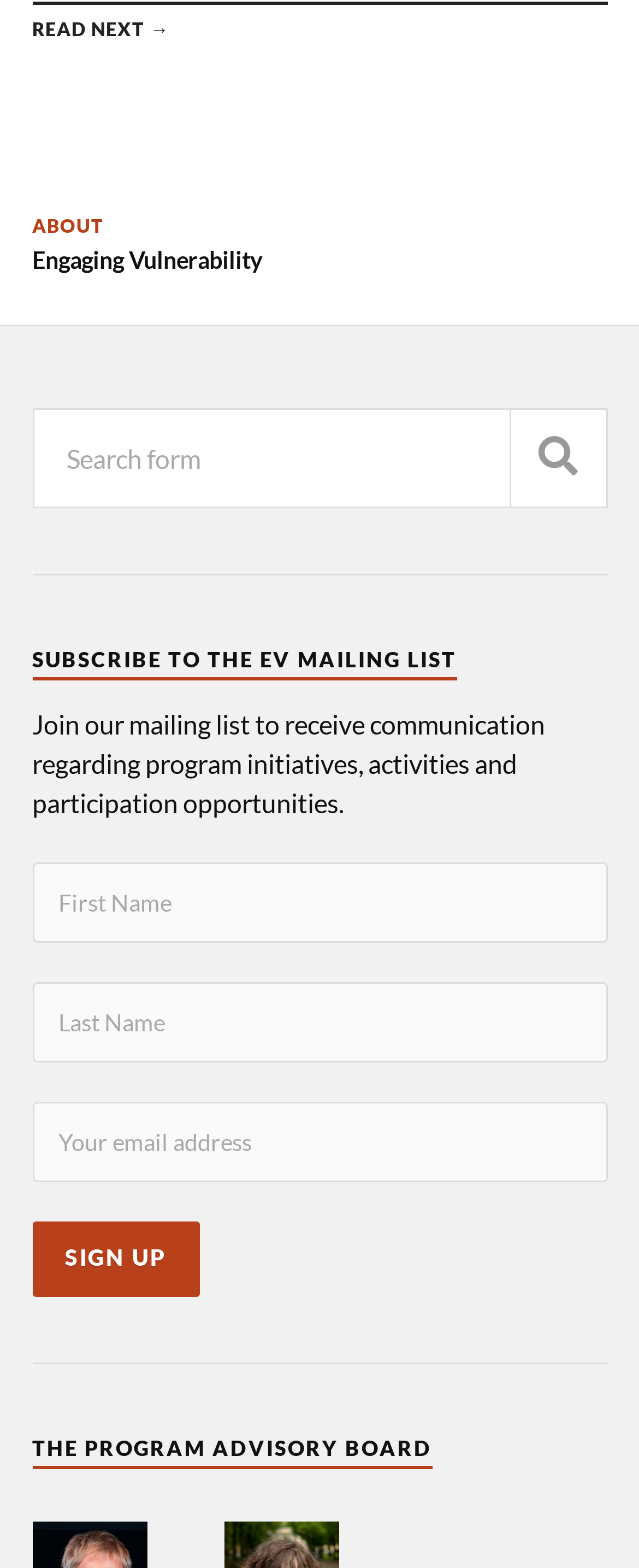Using the description: "Search", determine the UI element's bounding box coordinates. Ensure the coordinates are in the format of four float numbers between 0 and 1, i.e., [left, top, right, bottom].

[0.796, 0.26, 0.95, 0.324]